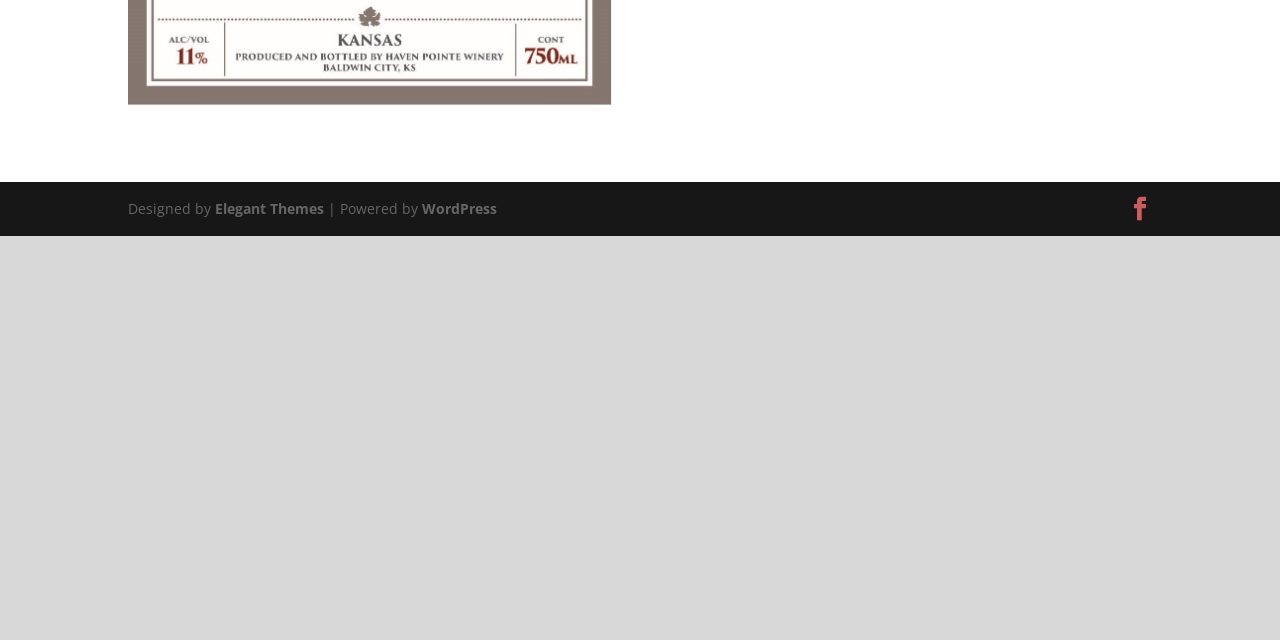Return the bounding box coordinates of the UI element that corresponds to this description: "Elegant Themes". The coordinates must be given as four float numbers in the range of 0 and 1, [left, top, right, bottom].

[0.168, 0.311, 0.253, 0.341]